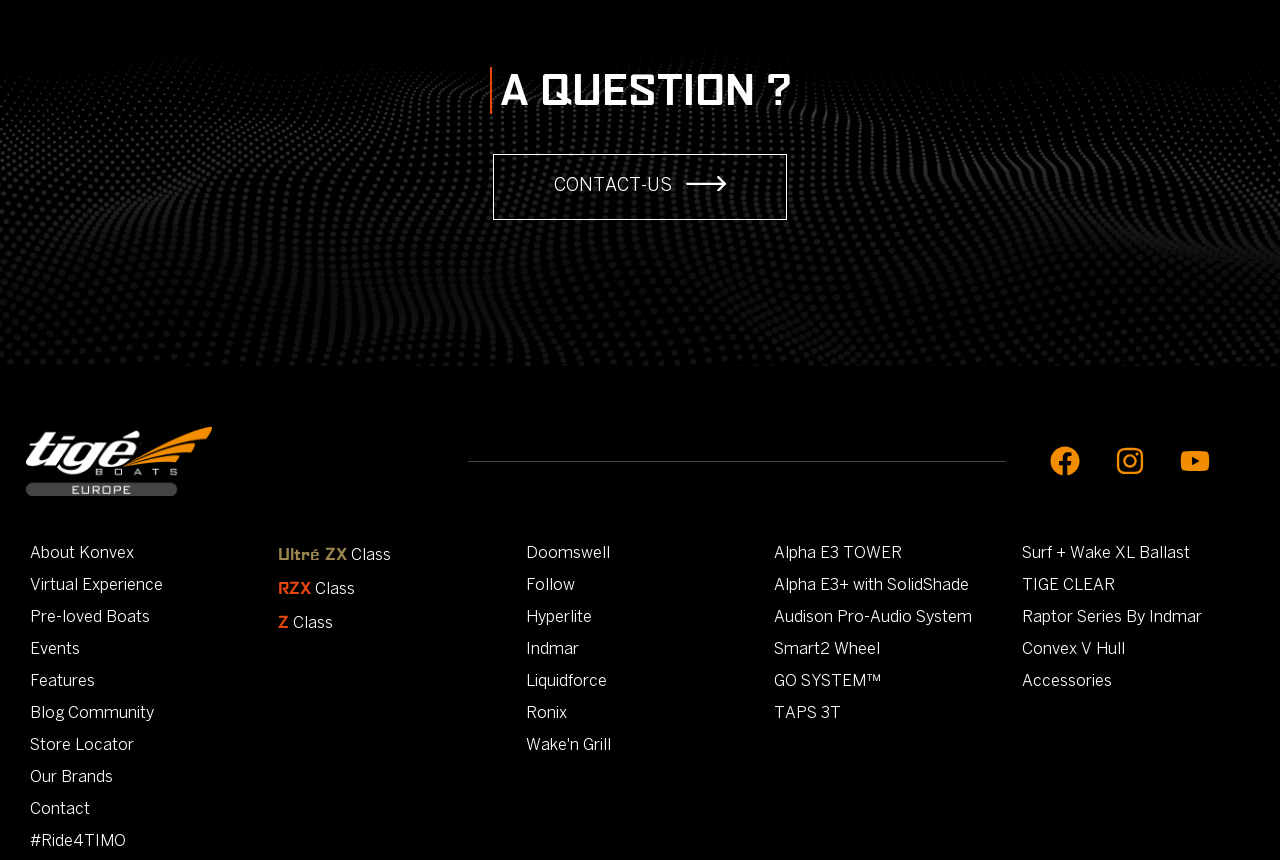Determine the bounding box coordinates of the clickable element to achieve the following action: 'Visit the Facebook page'. Provide the coordinates as four float values between 0 and 1, formatted as [left, top, right, bottom].

[0.808, 0.501, 0.855, 0.571]